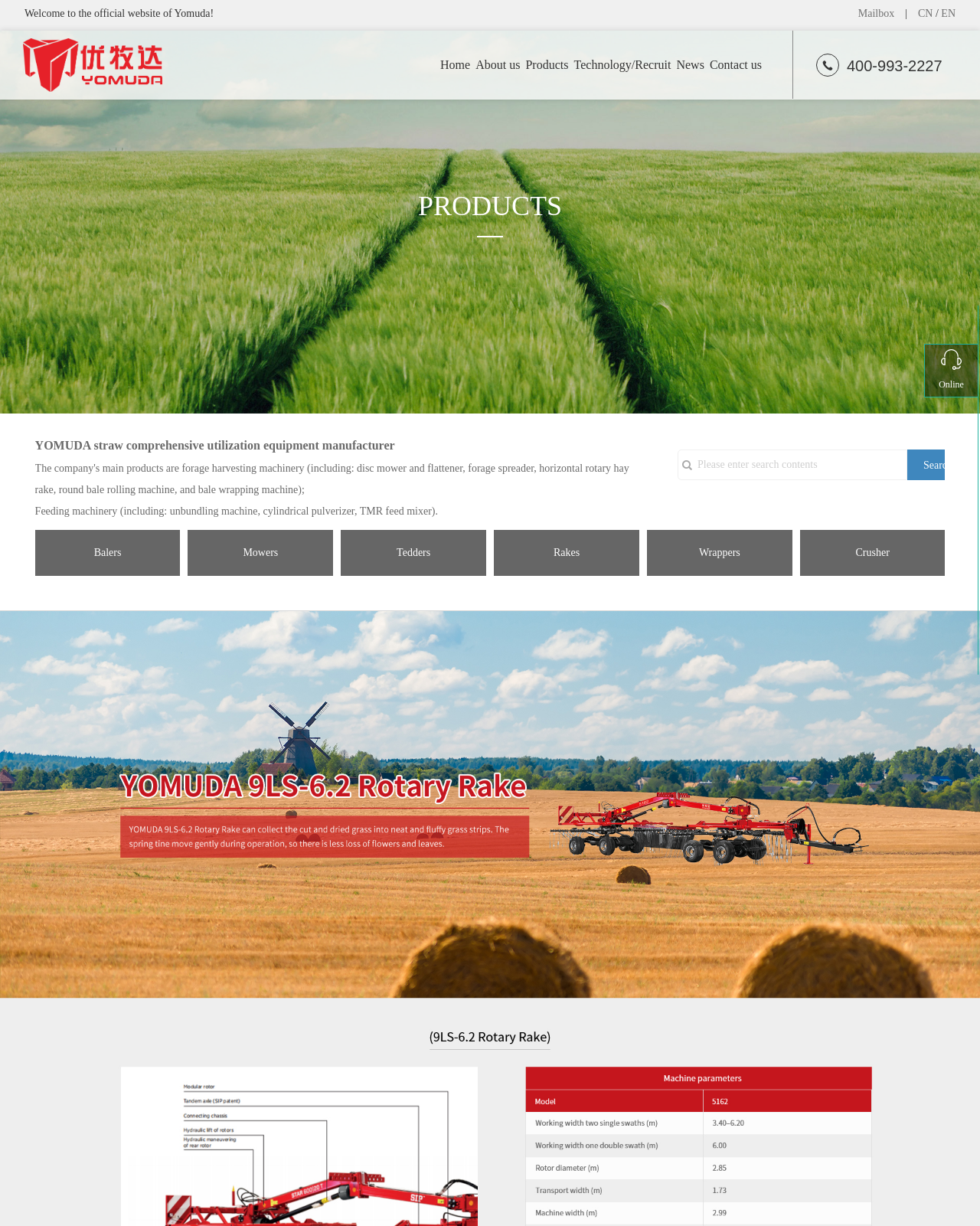Give a one-word or short phrase answer to the question: 
What language options are available on the website?

CN and EN